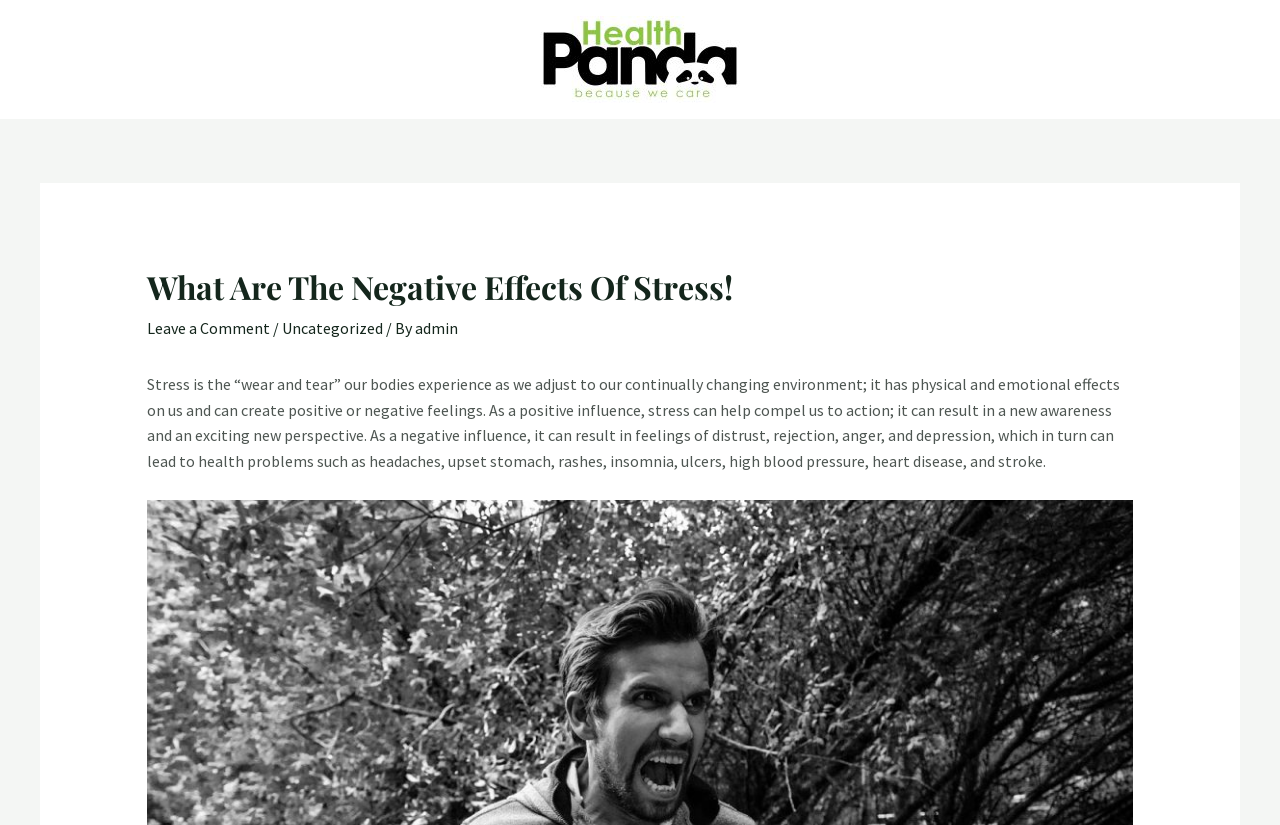What is stress? Look at the image and give a one-word or short phrase answer.

wear and tear